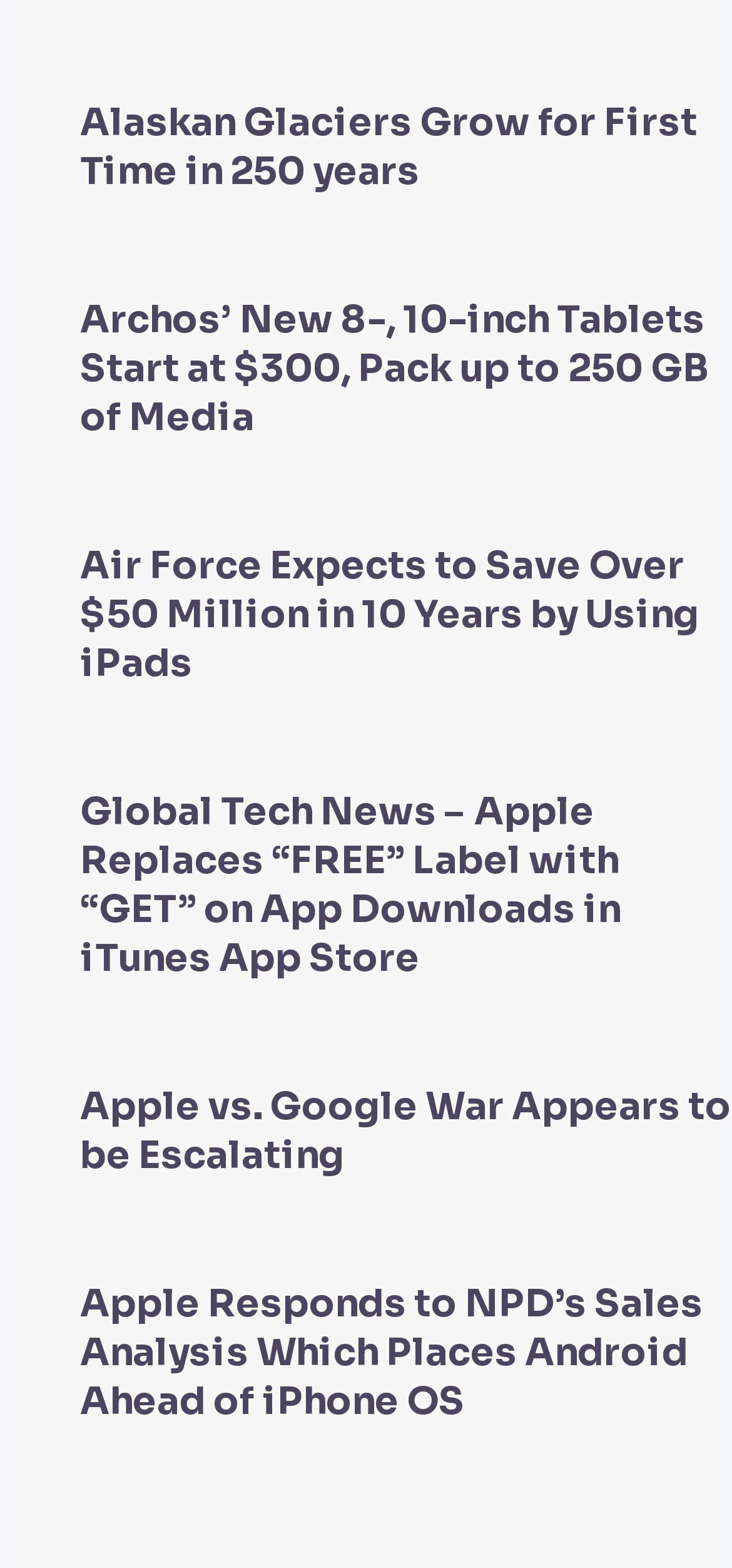How many articles are on this webpage?
Using the visual information, respond with a single word or phrase.

6